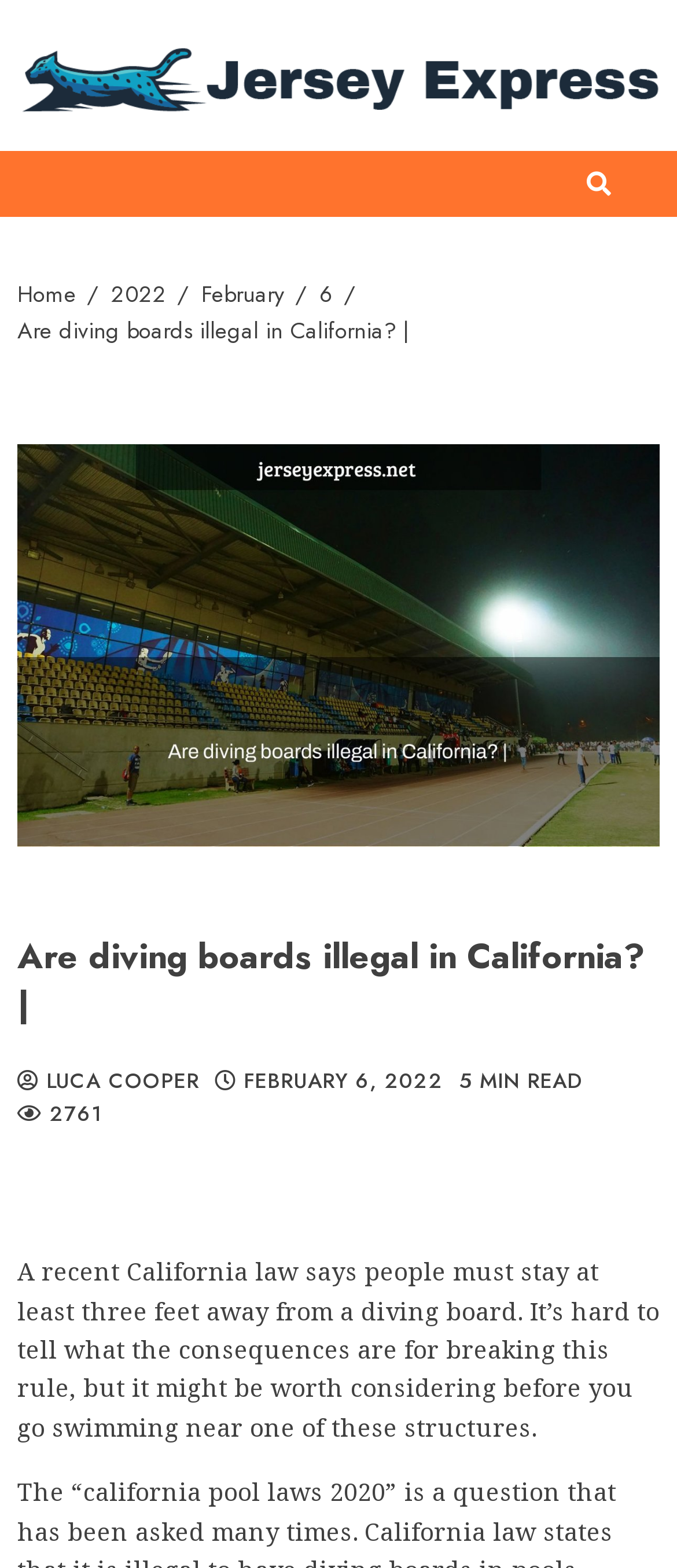Find the bounding box coordinates of the clickable area required to complete the following action: "View the comments".

[0.026, 0.703, 0.152, 0.721]